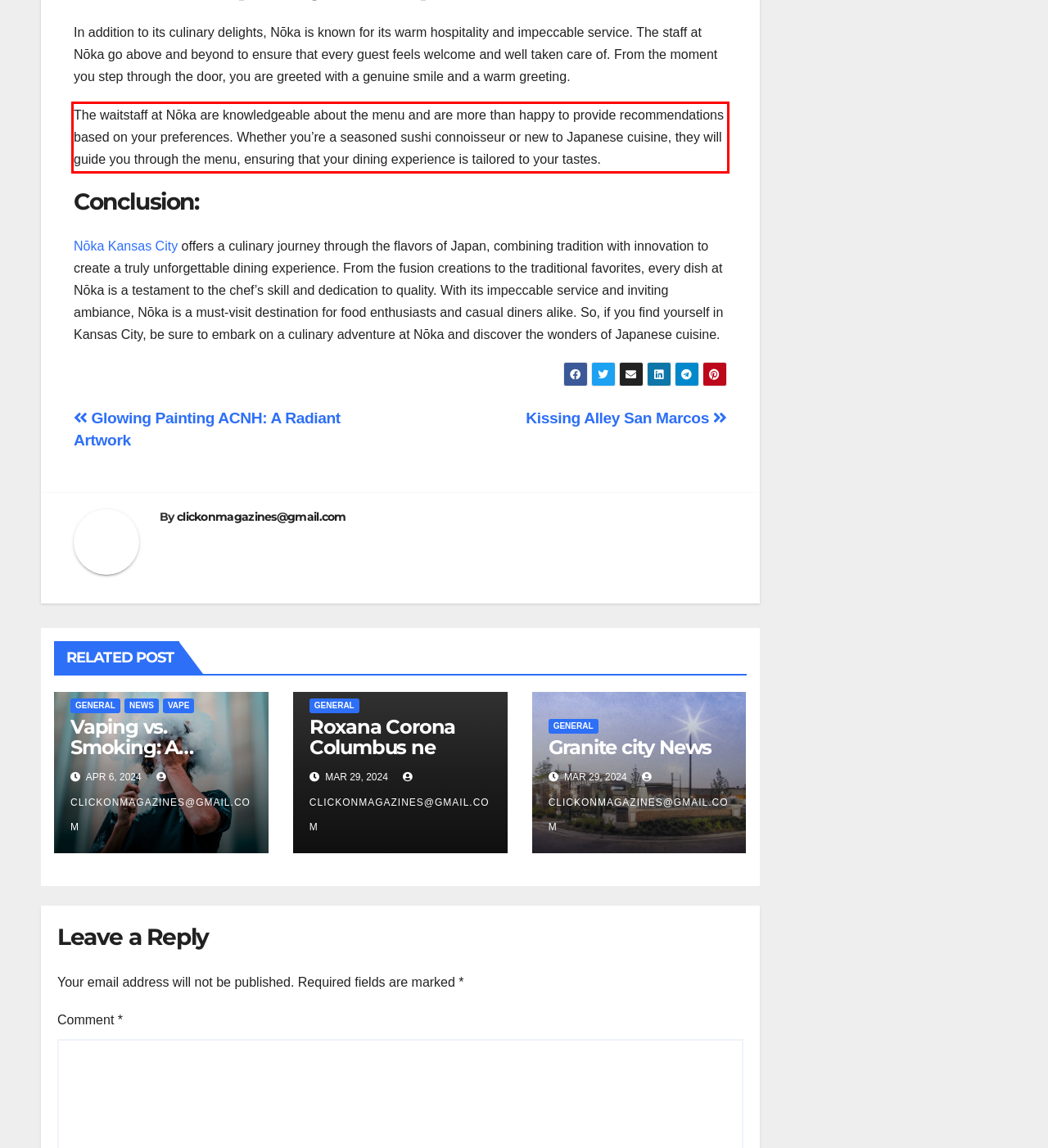Given a screenshot of a webpage containing a red rectangle bounding box, extract and provide the text content found within the red bounding box.

The waitstaff at Nōka are knowledgeable about the menu and are more than happy to provide recommendations based on your preferences. Whether you’re a seasoned sushi connoisseur or new to Japanese cuisine, they will guide you through the menu, ensuring that your dining experience is tailored to your tastes.